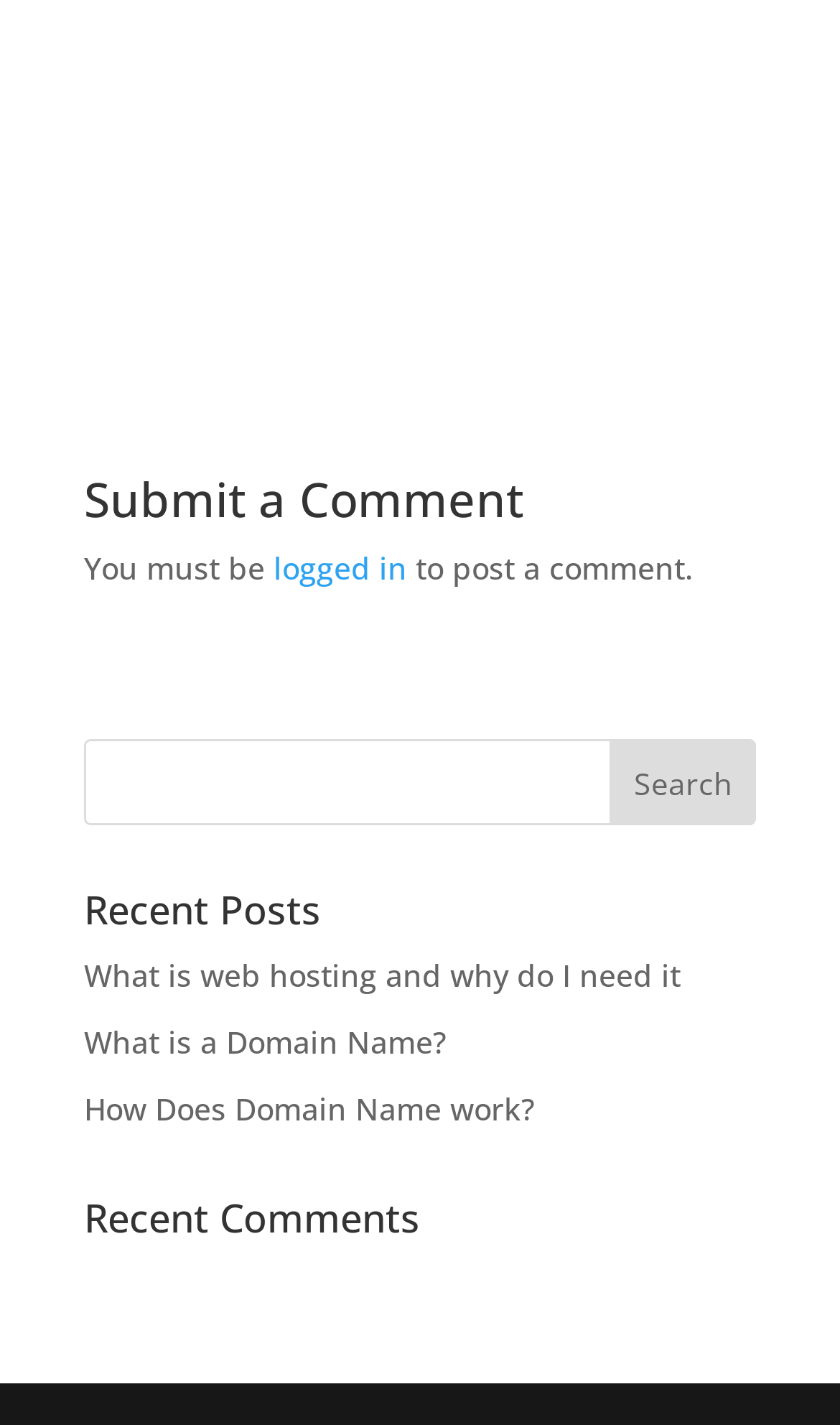Answer the question briefly using a single word or phrase: 
What is the purpose of the textbox?

Search